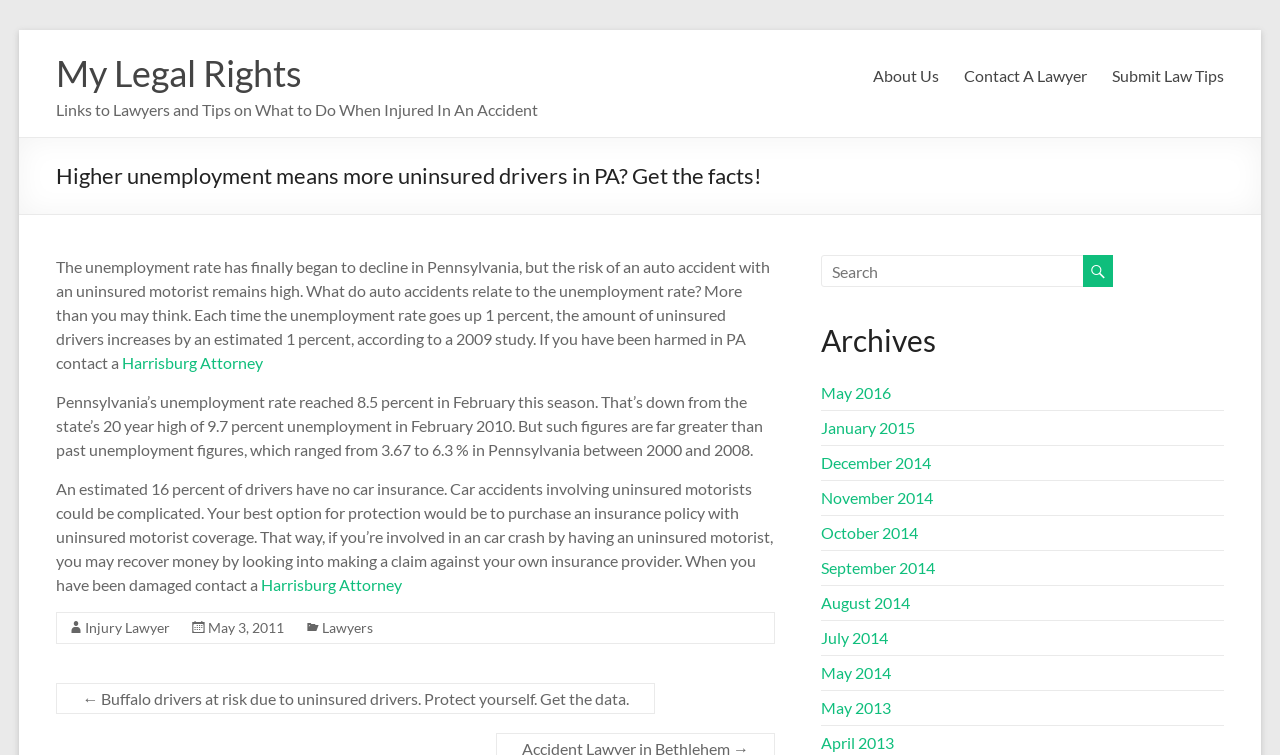Create a detailed narrative of the webpage’s visual and textual elements.

The webpage is about My Legal Rights, with a focus on the relationship between unemployment rates and uninsured drivers in Pennsylvania. At the top, there is a heading "My Legal Rights" followed by a link with the same text. Below this, there is another heading "Links to Lawyers and Tips on What to Do When Injured In An Accident". 

To the right of these headings, there are three links: "About Us", "Contact A Lawyer", and "Submit Law Tips". 

Further down, there is a main article with a heading "Higher unemployment means more uninsured drivers in PA? Get the facts!". The article discusses how the unemployment rate affects the number of uninsured drivers, citing a 2009 study. It also mentions the current unemployment rate in Pennsylvania and provides information on how to protect oneself from uninsured motorists. 

Within the article, there are two links to "Harrisburg Attorney" and several blocks of text discussing the relationship between unemployment and uninsured drivers. 

At the bottom of the page, there is a footer section with links to "Injury Lawyer", "May 3, 2011", and "Lawyers". 

On the right side of the page, there is a complementary section with a search box and a heading "Archives". Below this, there are several links to archived articles from different months and years. 

Finally, at the very bottom of the page, there is a link "← Buffalo drivers at risk due to uninsured drivers. Protect yourself. Get the data."